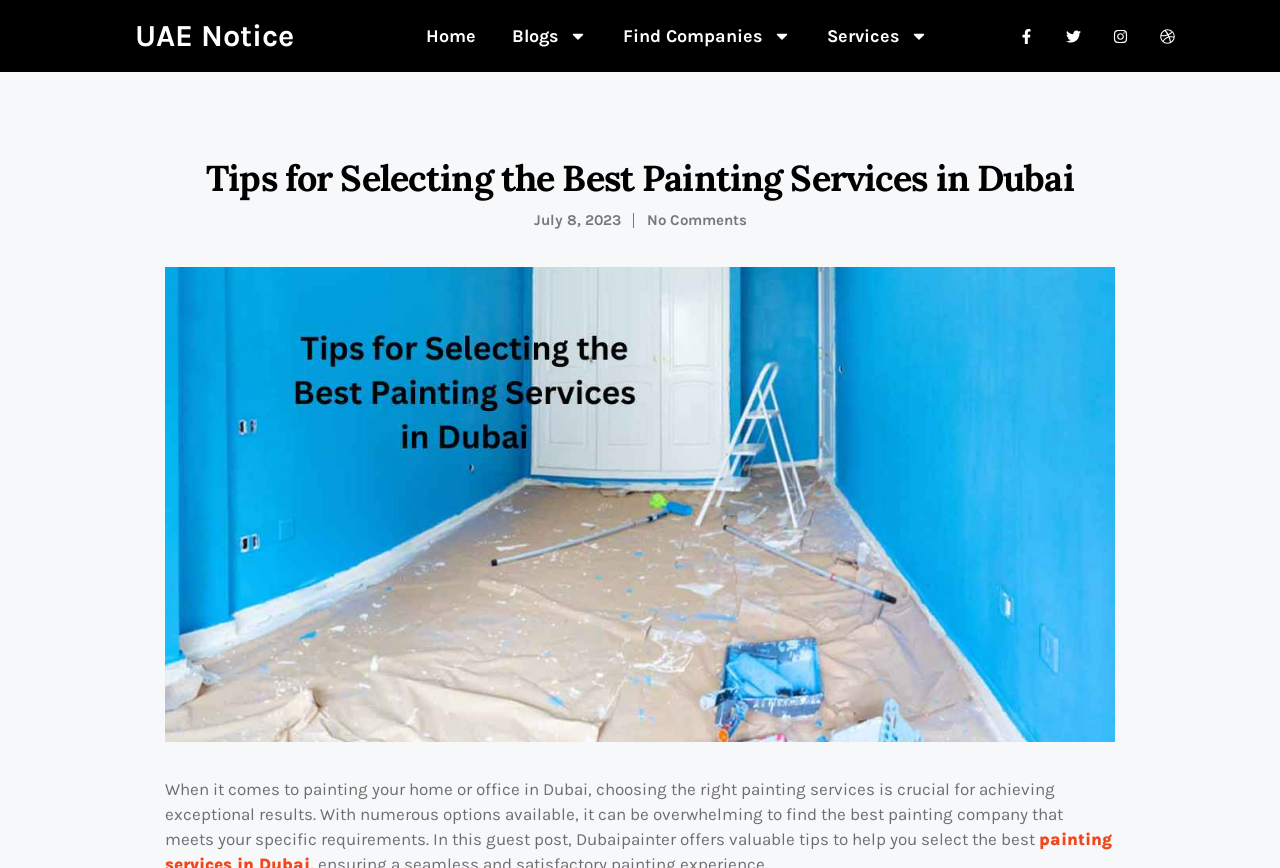What is the date of the post?
Please provide a comprehensive answer based on the details in the screenshot.

The date of the post can be found in the link element with the text 'July 8, 2023', which suggests that the post was published on this date.